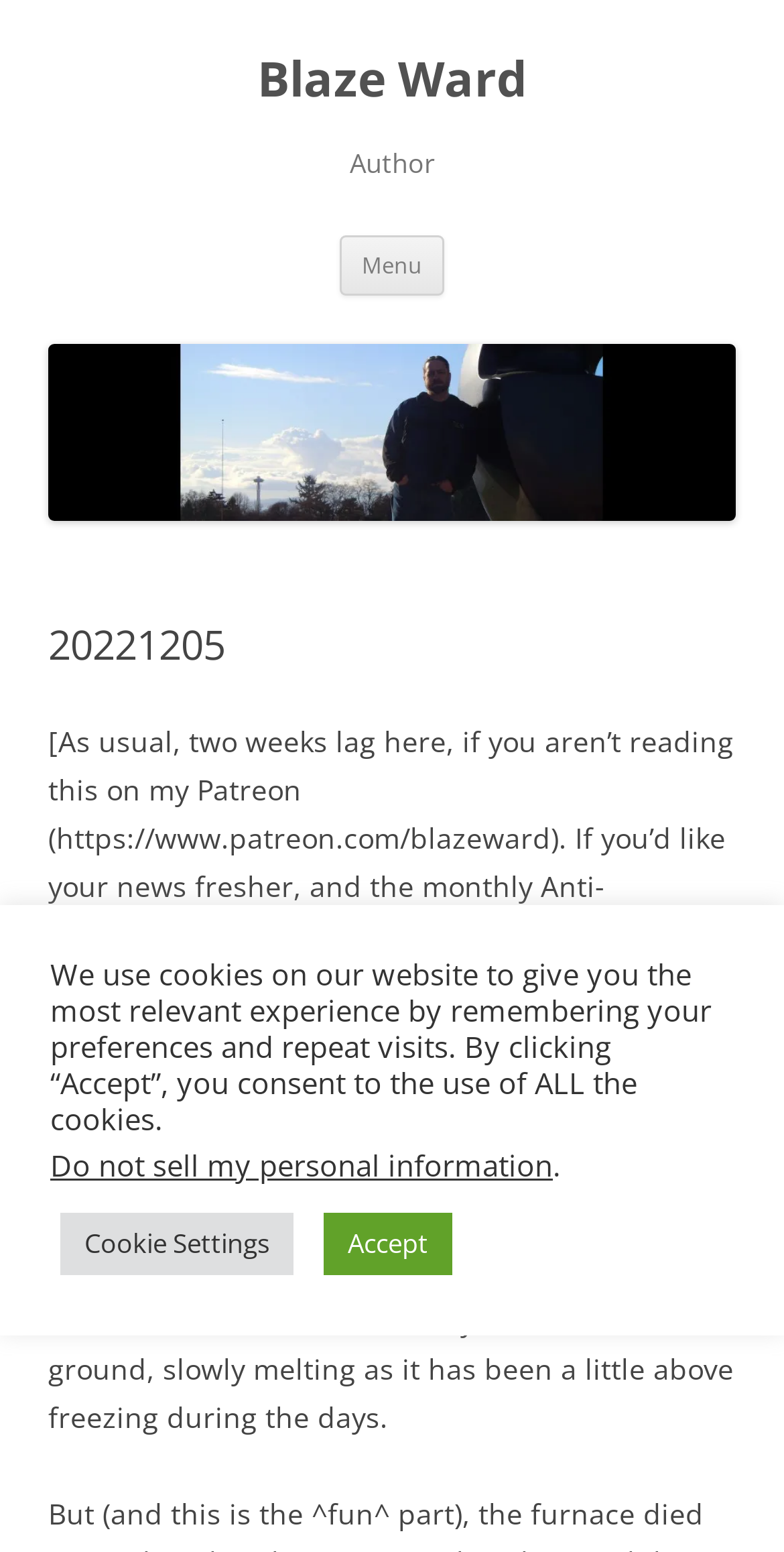Extract the bounding box coordinates for the described element: "GPR55". The coordinates should be represented as four float numbers between 0 and 1: [left, top, right, bottom].

None